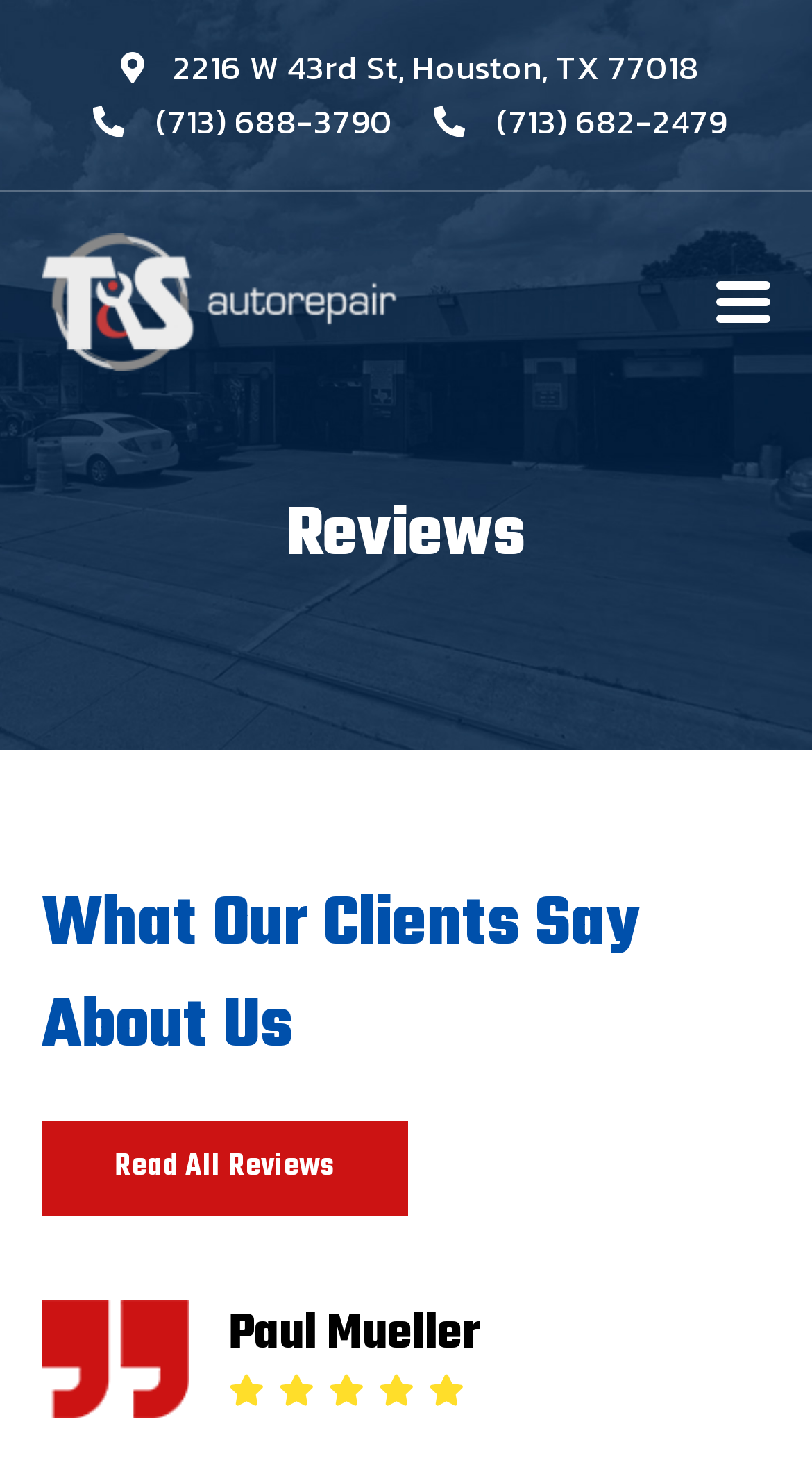Provide the bounding box for the UI element matching this description: "my portfolio".

None